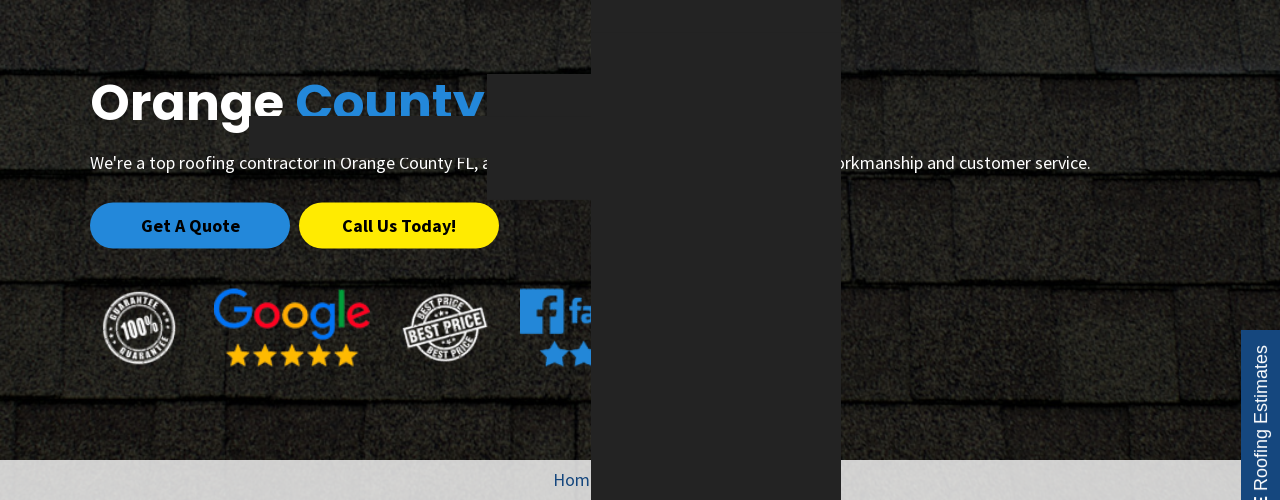Explain the image in a detailed way.

The image showcases a professional and inviting webpage for a roofing contractor based in Orange County, Florida. Prominently displayed is the phrase "Orange County," highlighted in a bold, contrasting blue font, emphasizing the local focus of the business. Below this is a brief tagline stating, "We're a top roofing contractor in Orange County FL," which underscores the company's commitment to quality workmanship and customer service.

The image also features two call-to-action buttons: "Get A Quote" in a bright blue, encouraging potential clients to inquire further, and "Call Us Today!" in a striking yellow, providing an easy way for immediate contact. Icons suggesting positive customer feedback and reliability are visible, including a Google logo along with five stars, reinforcing the contractor's credibility and favorable reputation. The overall aesthetic is clean and professional, aimed at instilling trust and attracting customers in need of roofing services.